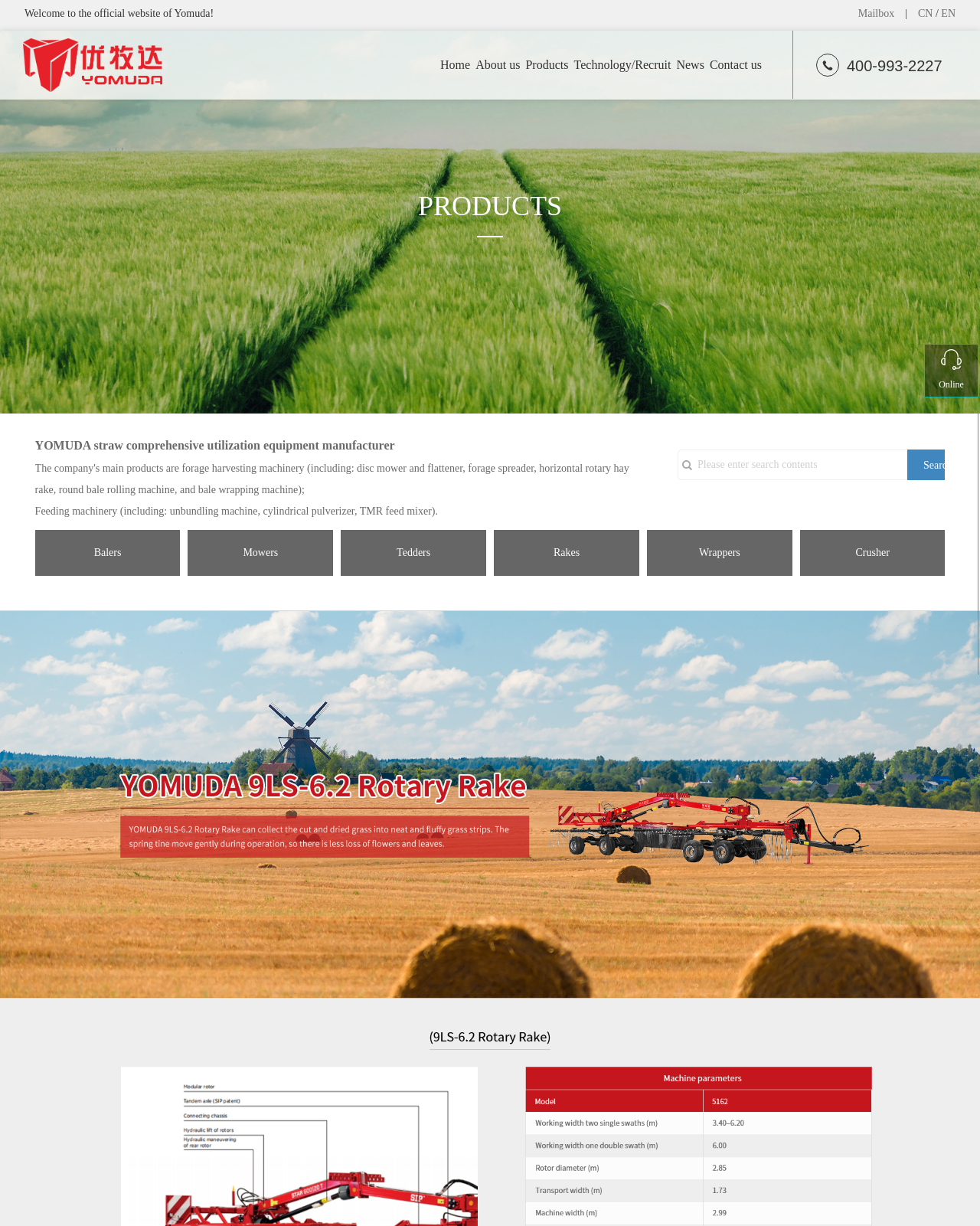Answer this question in one word or a short phrase: What type of products does Yomuda manufacture?

Agricultural equipment